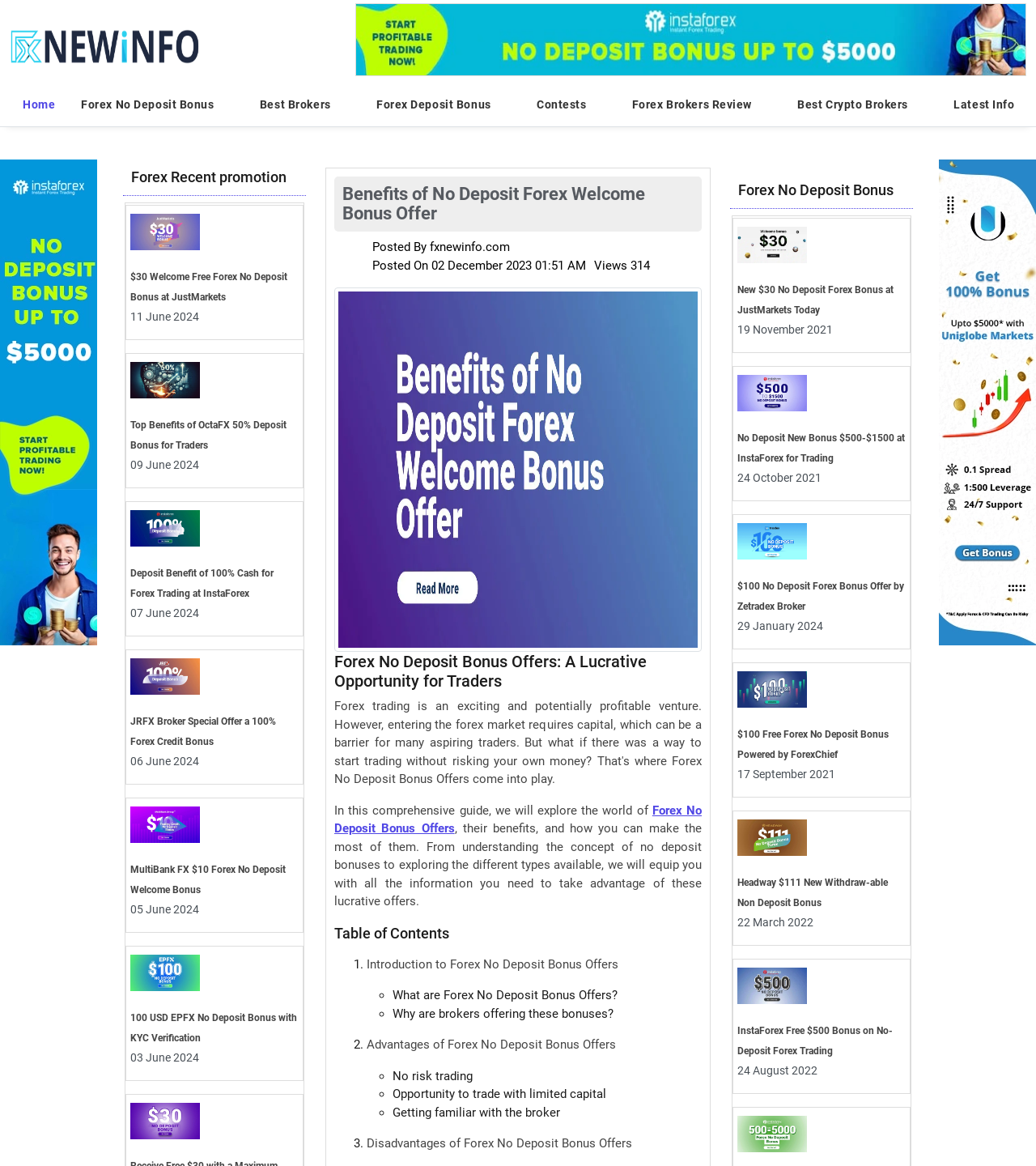How many types of Forex No Deposit Bonus Offers are mentioned on this webpage?
Look at the image and provide a detailed response to the question.

The webpage does not explicitly mention the number of types of Forex No Deposit Bonus Offers. It provides a comprehensive guide to these offers, but it does not provide a specific number of types.